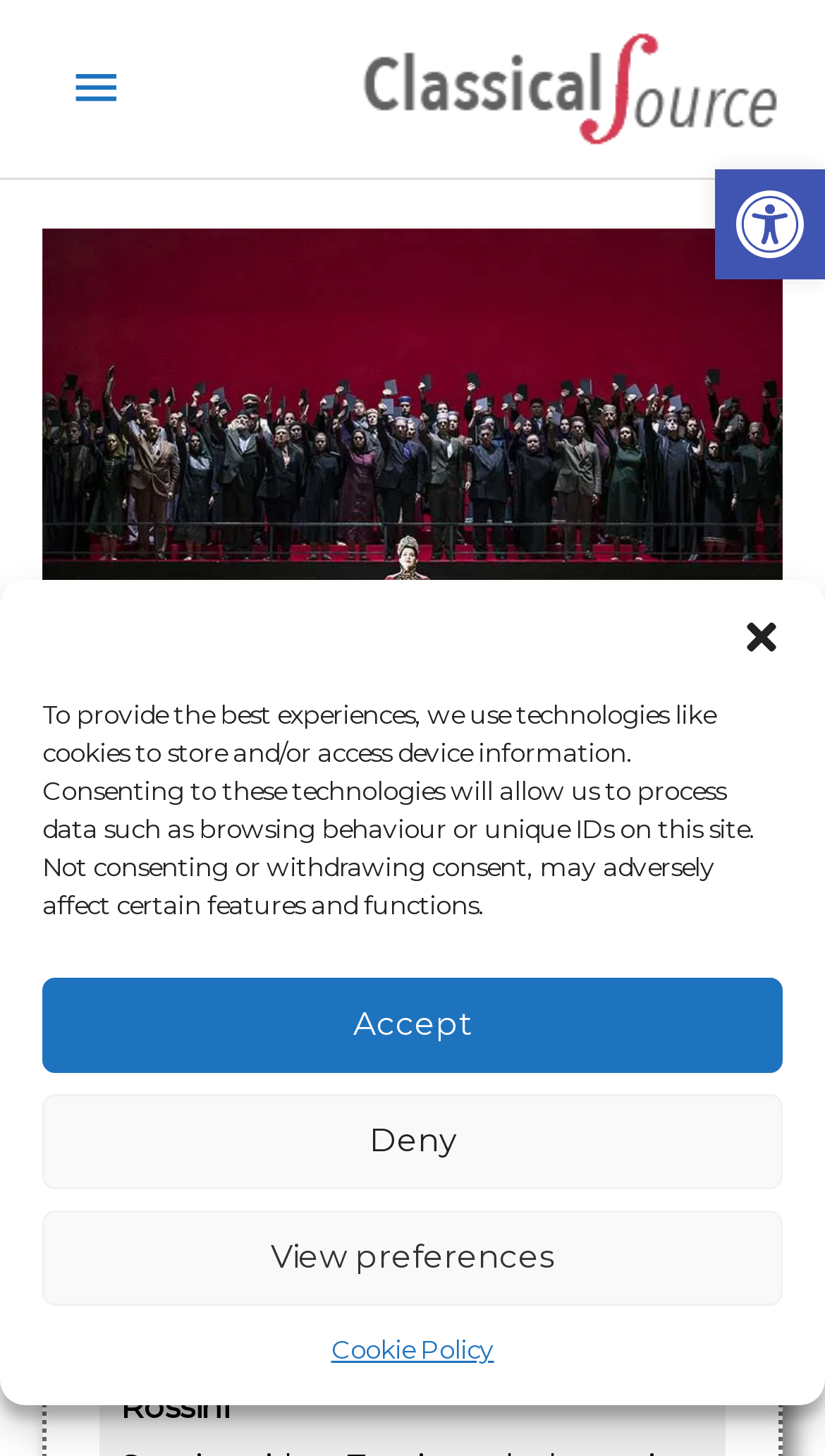Explain in detail what you observe on this webpage.

The webpage is about Rossini's opera Semiramide, specifically a production by The Royal Opera. At the top right corner, there is a link to open the toolbar accessibility tools, accompanied by an image with the same name. Below this, a dialog box for managing cookie consent is displayed, which can be closed by a button at the top right corner. The dialog box contains a description of how the website uses technologies like cookies, and provides options to accept, deny, or view preferences. There is also a link to the cookie policy at the bottom of the dialog box.

At the top left corner, there is a link to "The Classical Source" with an accompanying image. Below this, a main menu button is located, which can be expanded to reveal a header section. The header section contains a figure and a heading that describes the production, including the cast and crew.

Overall, the webpage appears to be a description or review of the opera production, with a focus on the cast and crew. The layout is organized, with clear sections for accessibility tools, cookie consent, and the main content.